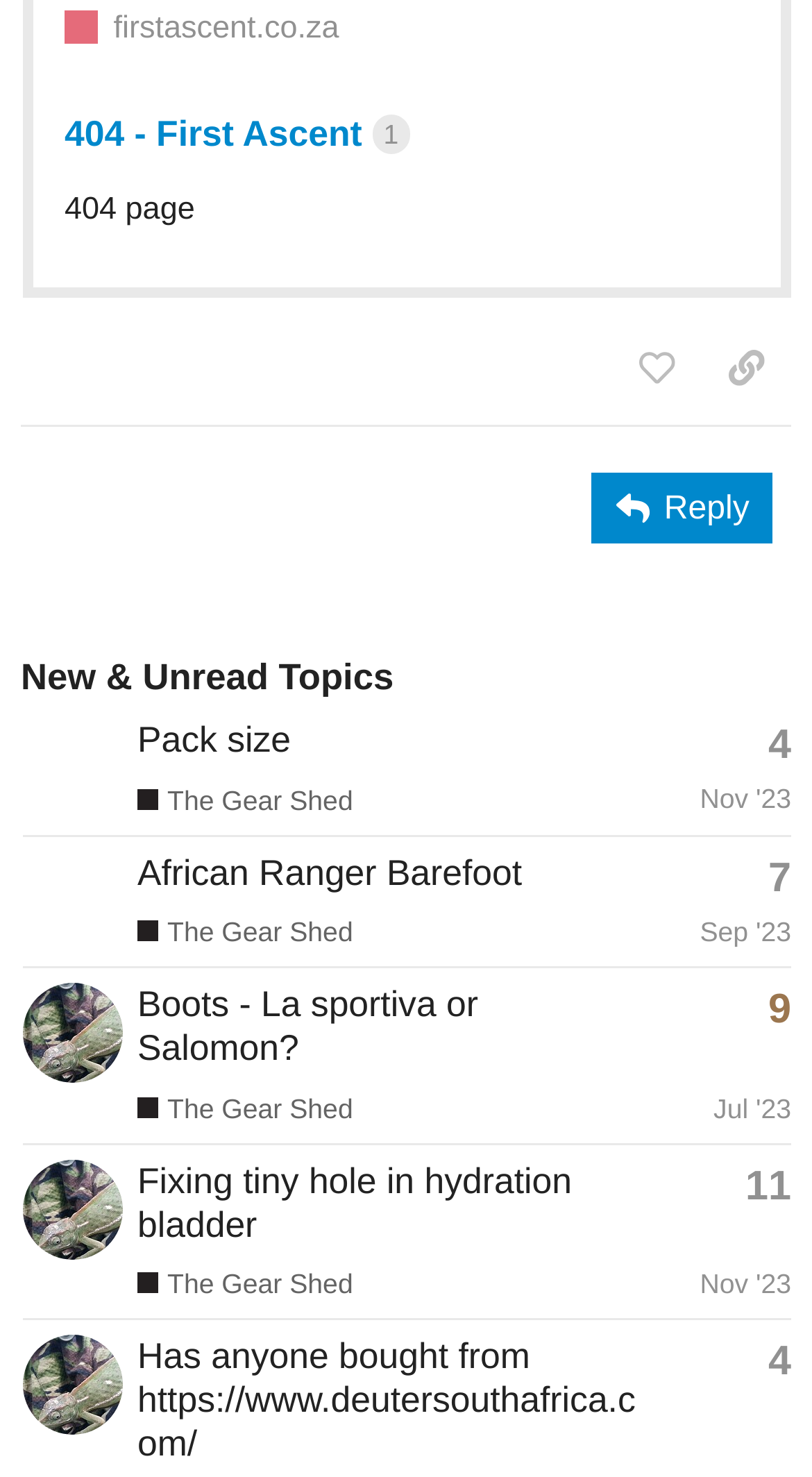How many months are mentioned in the topic list?
We need a detailed and exhaustive answer to the question. Please elaborate.

I looked at the topic list and found the months 'Nov', 'Sep', 'Jul', and 'Jun' mentioned, which indicates that there are 4 months mentioned in the topic list.